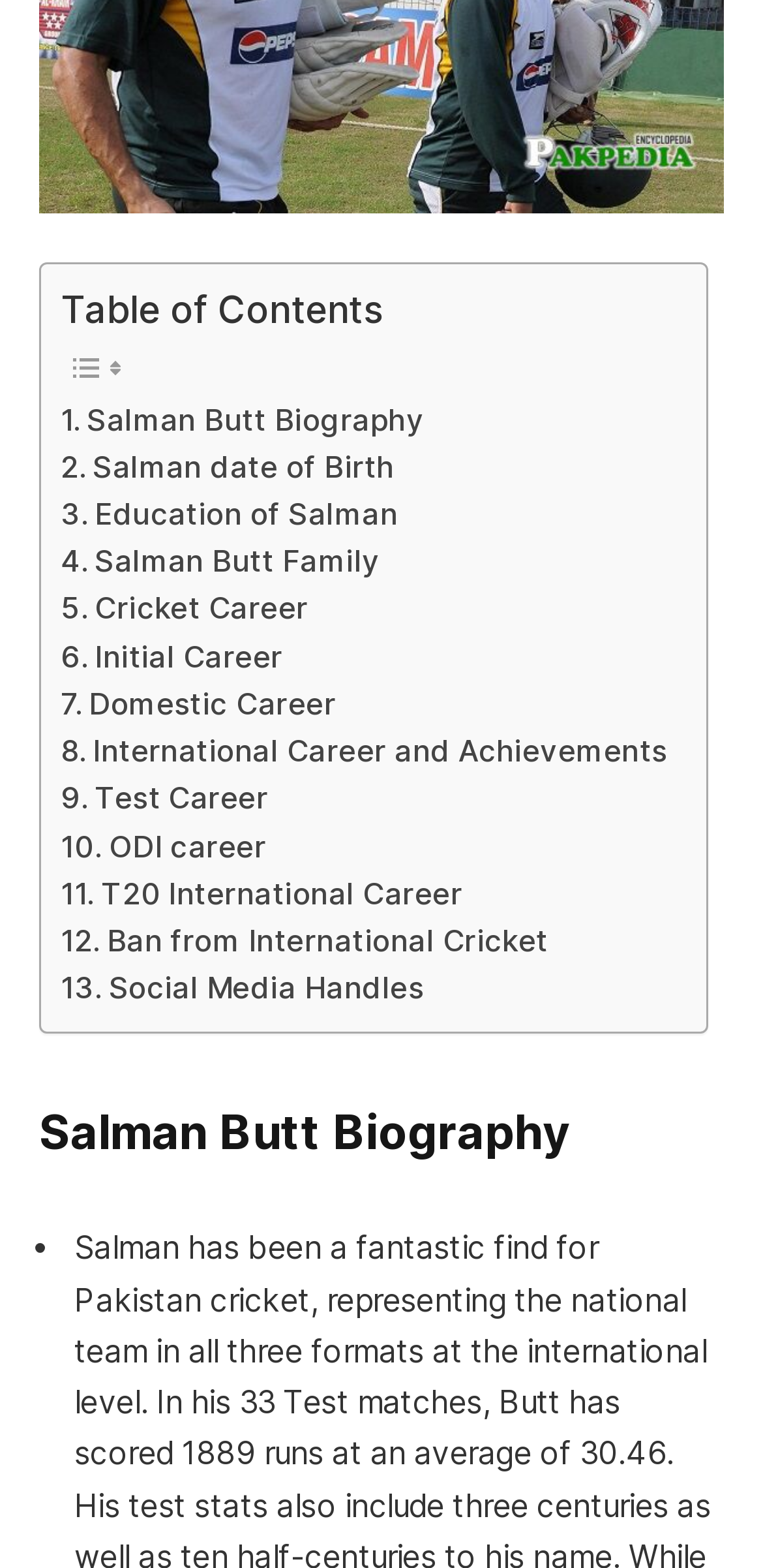Please predict the bounding box coordinates of the element's region where a click is necessary to complete the following instruction: "View Cricket Career". The coordinates should be represented by four float numbers between 0 and 1, i.e., [left, top, right, bottom].

[0.079, 0.374, 0.404, 0.404]